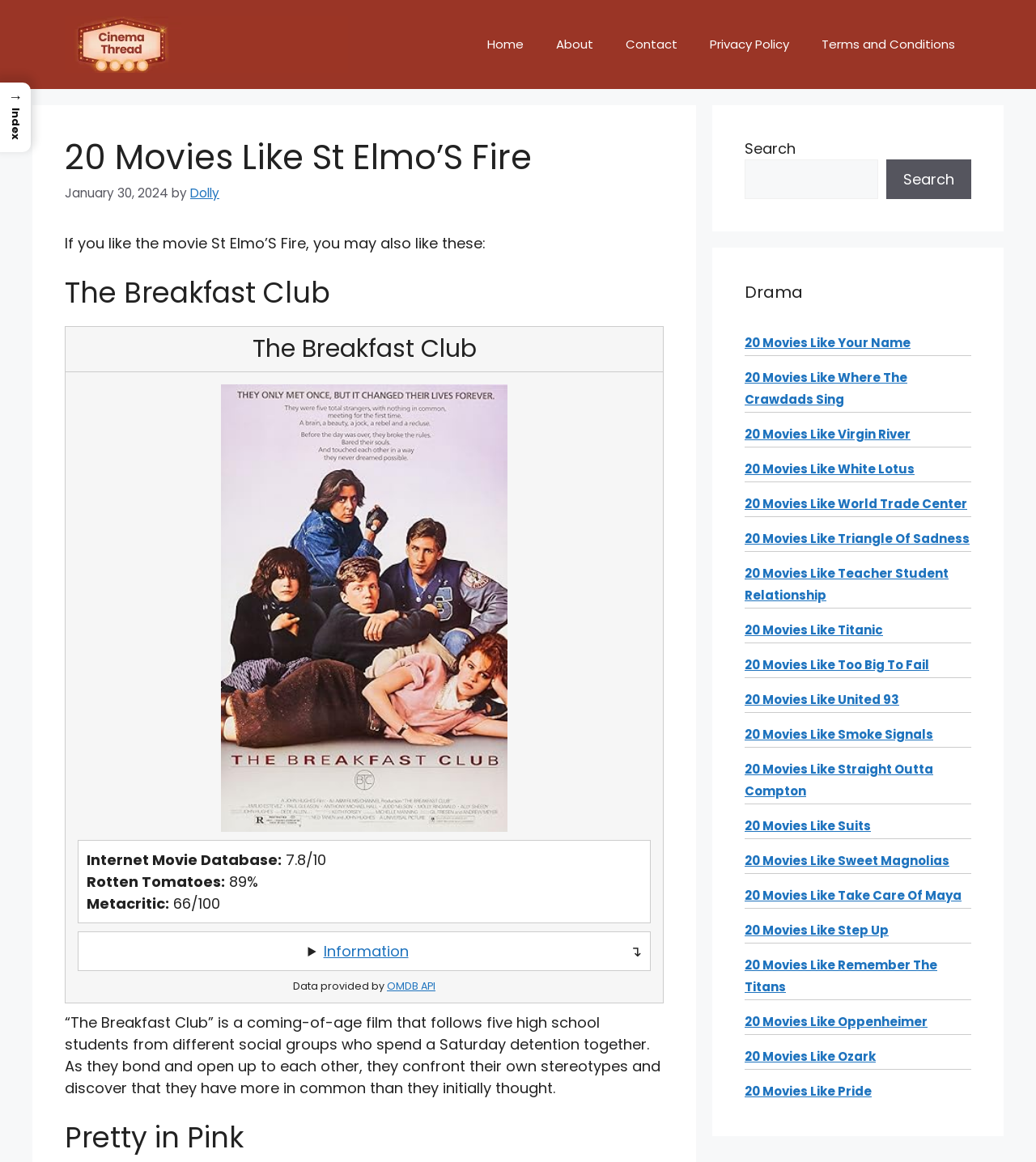Give a detailed explanation of the elements present on the webpage.

This webpage is about recommending movies similar to "St Elmo'S Fire". At the top, there is a banner with the site's logo and a navigation menu with links to "Home", "About", "Contact", "Privacy Policy", and "Terms and Conditions". Below the navigation menu, there is a heading that reads "20 Movies Like St Elmo’S Fire". 

To the right of the heading, there is a time stamp indicating the date "January 30, 2024". The author's name, "Dolly", is also mentioned. The main content of the page is a list of movie recommendations, starting with "The Breakfast Club". Each movie recommendation includes a heading with the movie title, followed by ratings from Internet Movie Database, Rotten Tomatoes, and Metacritic. There is also a brief summary of the movie.

The first movie recommendation, "The Breakfast Club", has a detailed description that summarizes the plot of the movie. Below the description, there is a "Details" section with a disclosure triangle that can be expanded to reveal more information. 

On the right side of the page, there is a search bar with a search button. Below the search bar, there are links to other movie recommendation lists, categorized by genre or theme, such as "Drama" or "20 Movies Like Your Name". There are 20 links in total, each leading to a different movie recommendation list.